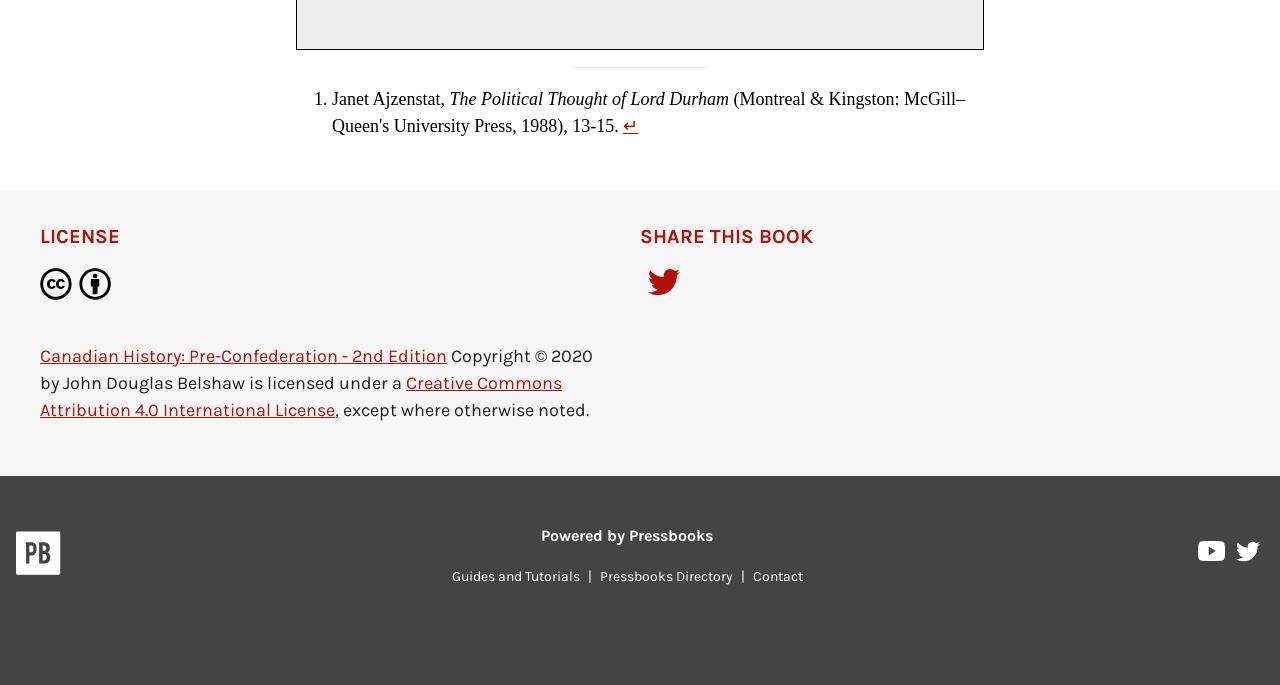Determine the bounding box coordinates of the clickable area required to perform the following instruction: "Share this book on Twitter". The coordinates should be represented as four float numbers between 0 and 1: [left, top, right, bottom].

[0.5, 0.391, 0.538, 0.448]